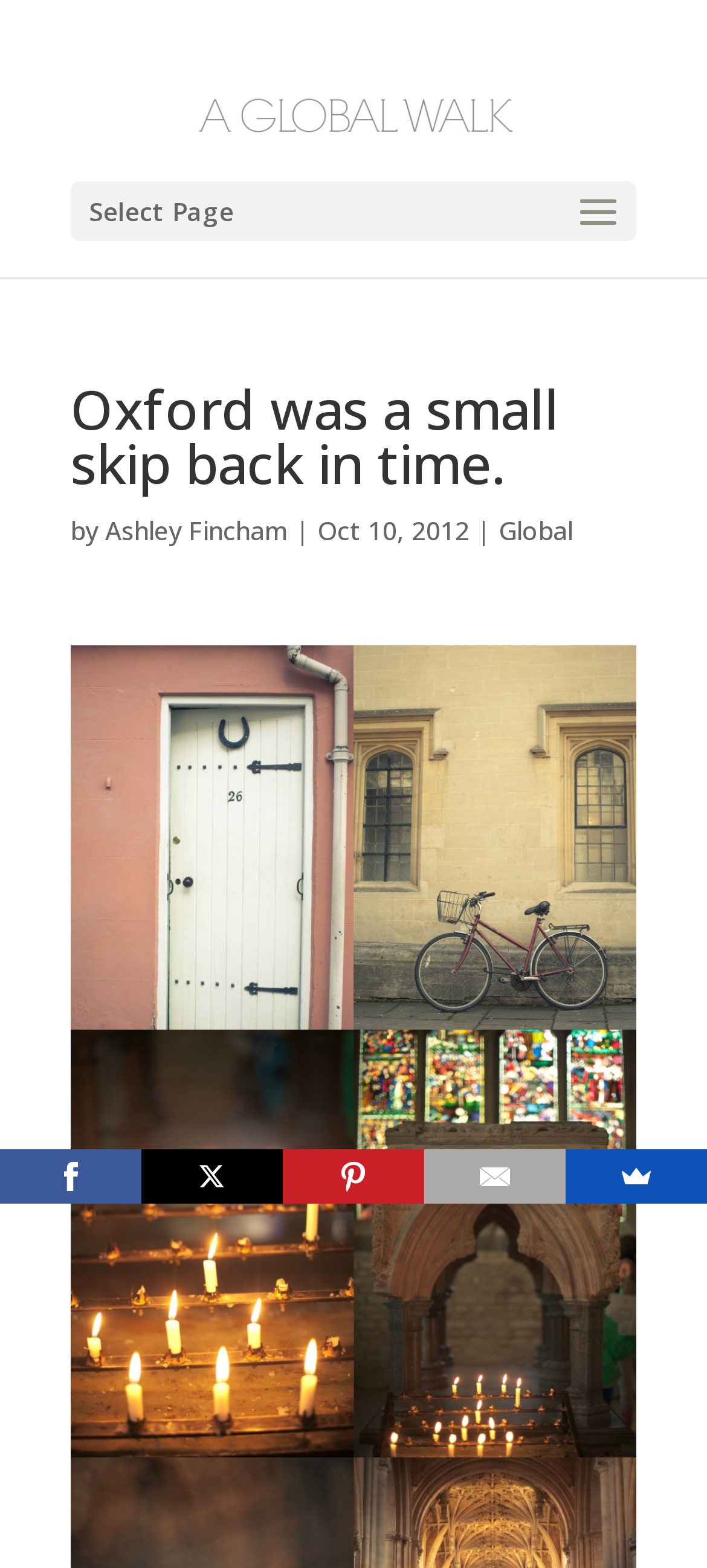How many images are there on the page?
Provide a detailed answer to the question, using the image to inform your response.

There are six images on the page, which include the image for 'A Global Walk' at the top, the image for the article, and four social media icons at the bottom.